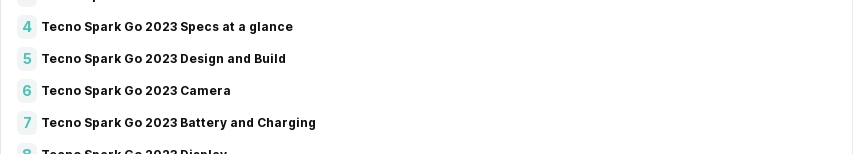What is the format of the presented information?
Using the image, elaborate on the answer with as much detail as possible.

The information is presented in a clear and structured format, serving as a table of contents, which enables readers to easily access and navigate through the detailed review of the Tecno Spark Go 2023 smartphone.